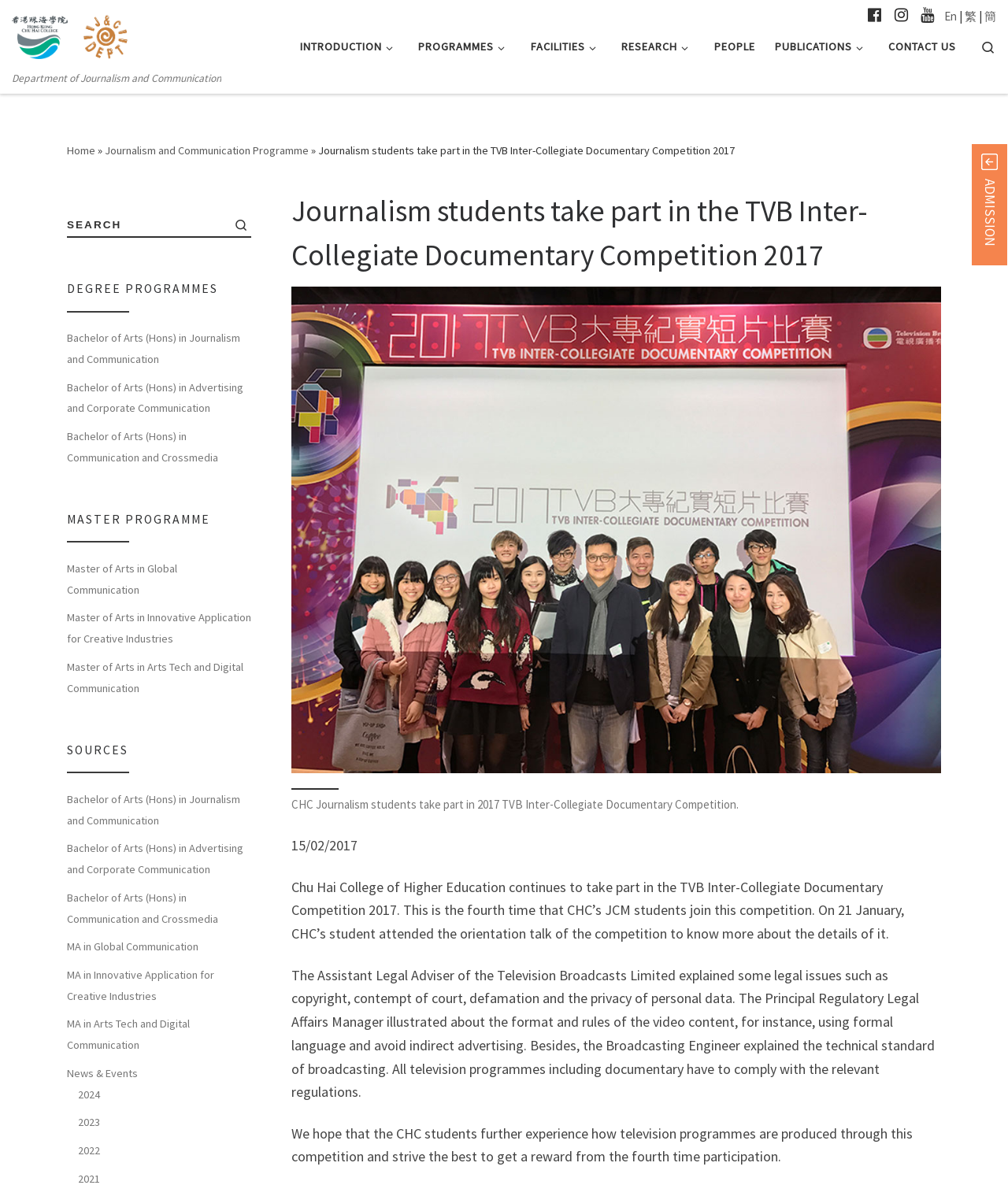What is the name of the programme that CHC students are participating in?
Look at the image and respond with a one-word or short-phrase answer.

TVB Inter-Collegiate Documentary Competition